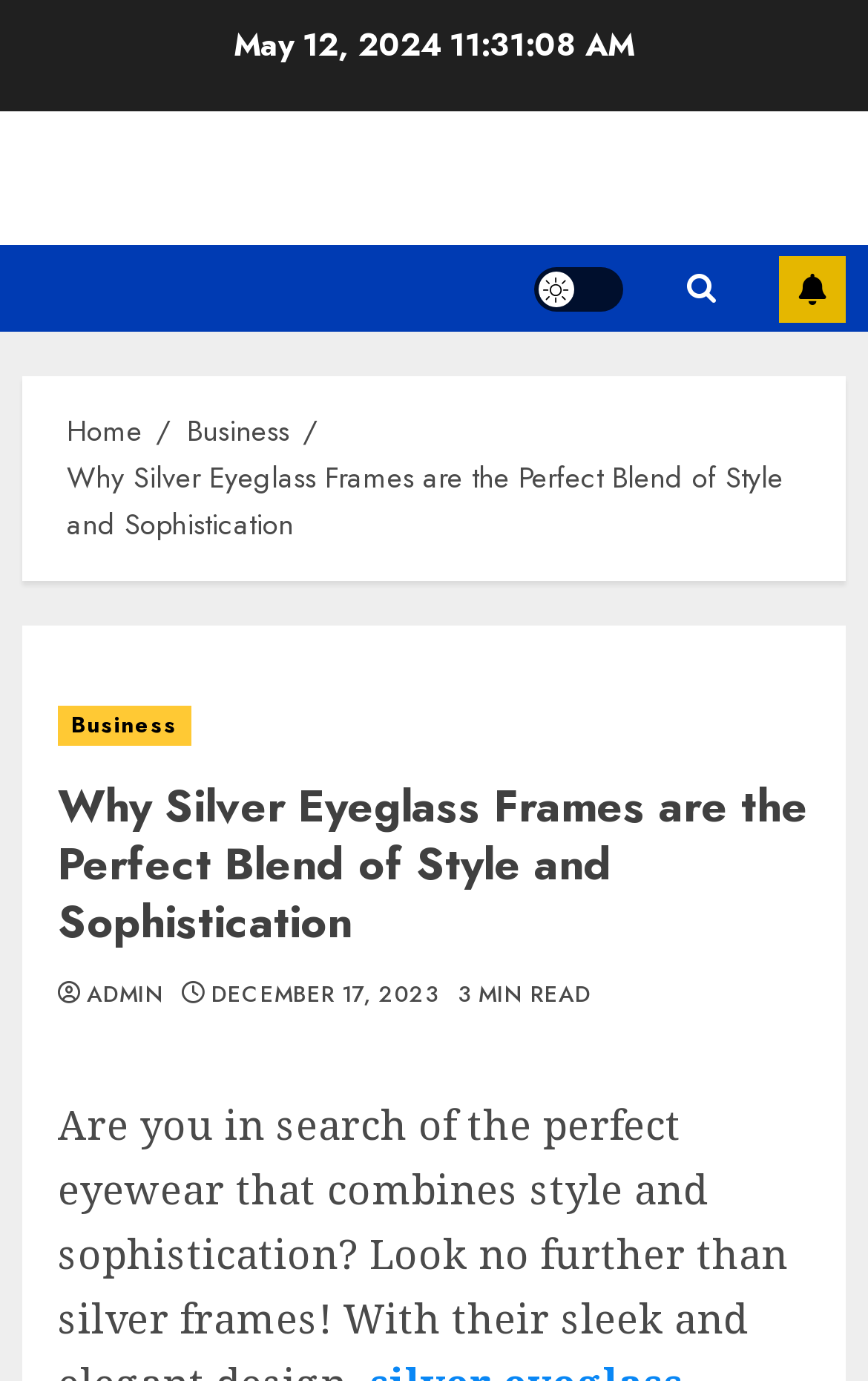Find the bounding box coordinates of the area that needs to be clicked in order to achieve the following instruction: "View business page". The coordinates should be specified as four float numbers between 0 and 1, i.e., [left, top, right, bottom].

[0.215, 0.297, 0.333, 0.329]